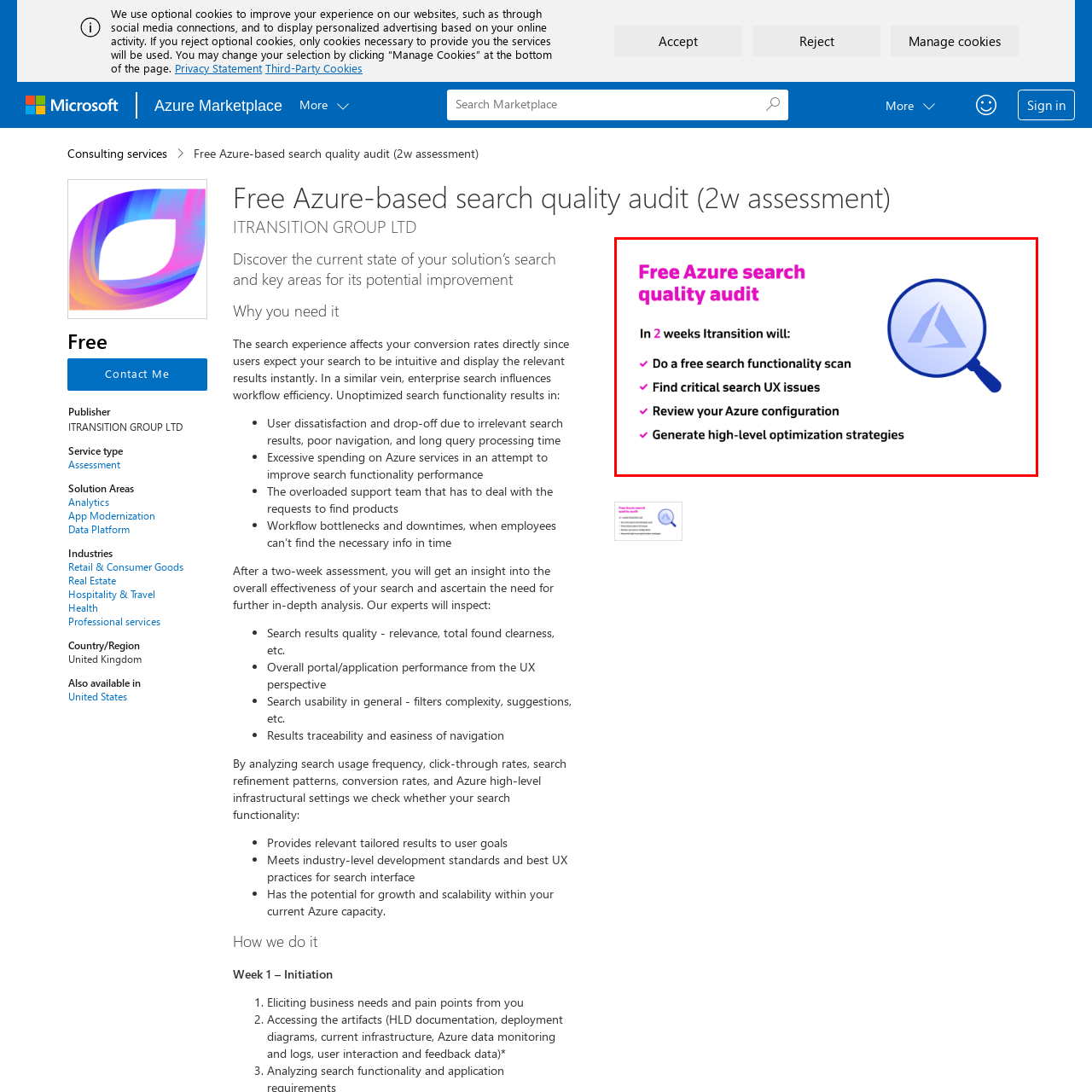Offer an in-depth description of the scene contained in the red rectangle.

The image promotes a **Free Azure Search Quality Audit** offered by Itransition Group. It highlights a two-week assessment process aimed at enhancing search functionality within Azure applications. The bold text emphasizes the audit’s title, while a magnifying glass icon featuring the Azure logo visually represents the evaluation aspect. Key offerings of the audit include:

- Conducting a comprehensive search functionality scan.
- Identifying critical user experience issues related to search.
- Reviewing the current Azure configuration for optimization.
- Generating high-level strategies aimed at improving overall search efficiency.

This engaging graphic combines informative points with vivid design elements, making it an effective tool for attracting attention to the audit's benefits.